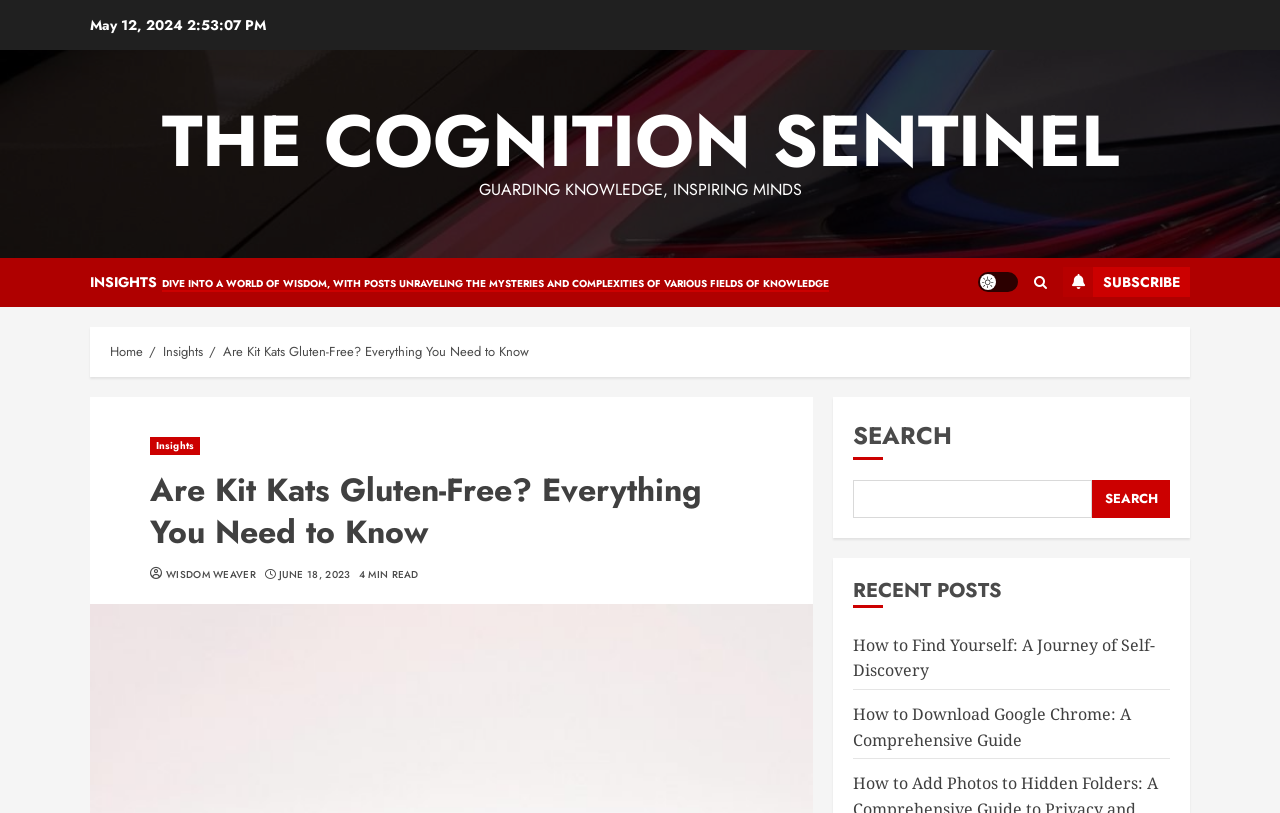Find the bounding box coordinates of the clickable area required to complete the following action: "go to home page".

[0.086, 0.42, 0.112, 0.445]